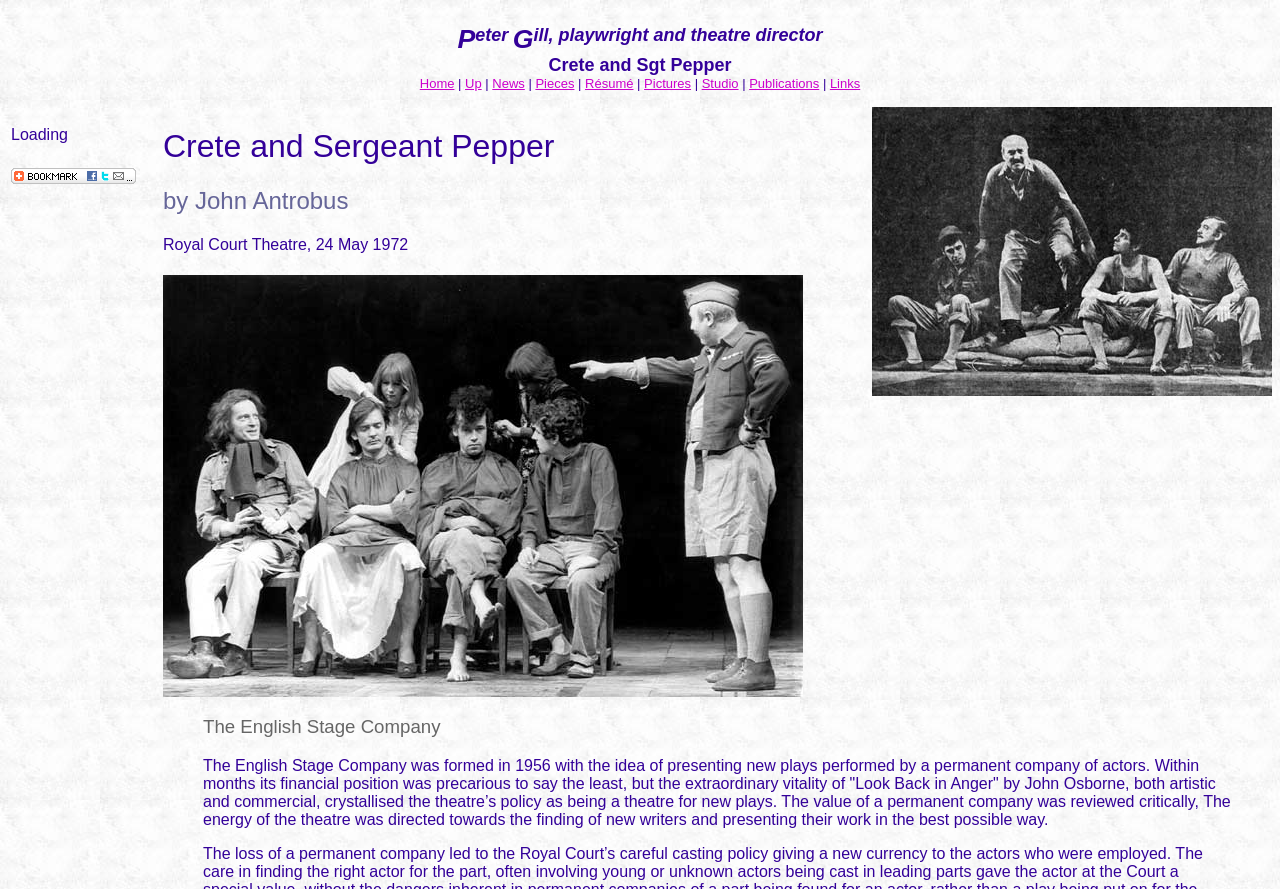Find the bounding box coordinates for the area you need to click to carry out the instruction: "Click on the 'Bookmark and Share' link". The coordinates should be four float numbers between 0 and 1, indicated as [left, top, right, bottom].

[0.009, 0.191, 0.106, 0.21]